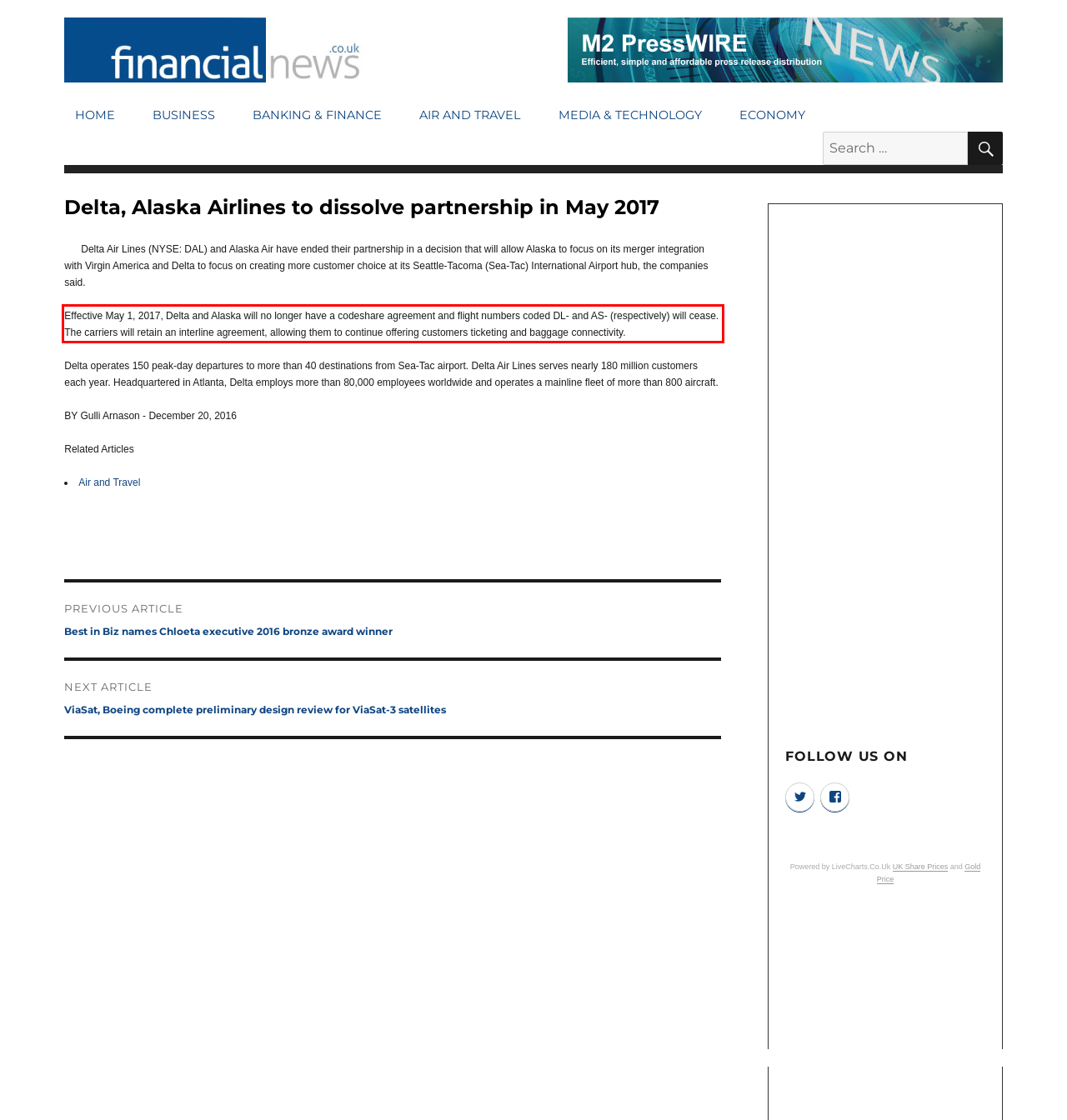Identify and extract the text within the red rectangle in the screenshot of the webpage.

Effective May 1, 2017, Delta and Alaska will no longer have a codeshare agreement and flight numbers coded DL- and AS- (respectively) will cease. The carriers will retain an interline agreement, allowing them to continue offering customers ticketing and baggage connectivity.